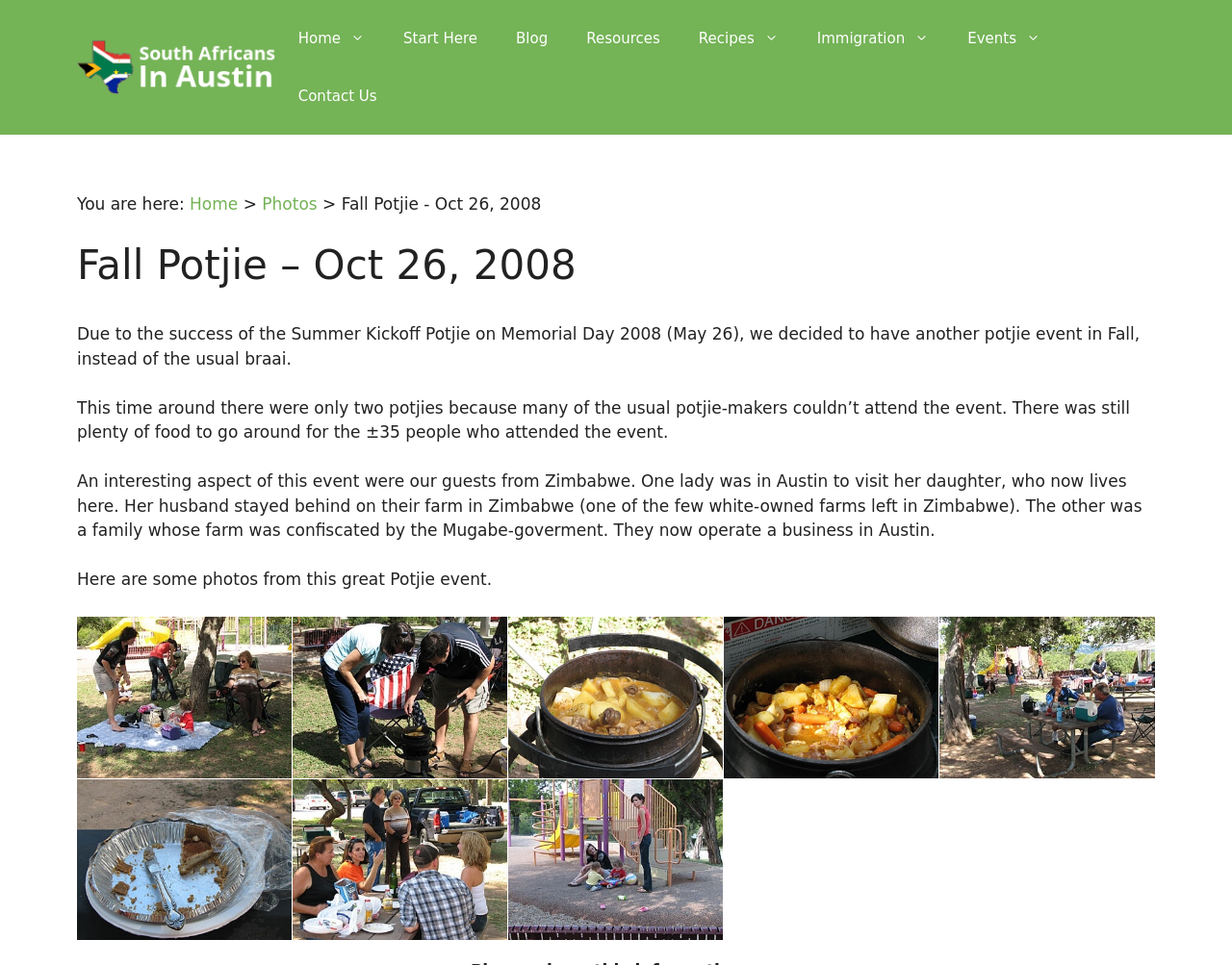Please identify the bounding box coordinates of the clickable region that I should interact with to perform the following instruction: "Click on the 'Events' link". The coordinates should be expressed as four float numbers between 0 and 1, i.e., [left, top, right, bottom].

[0.77, 0.01, 0.86, 0.07]